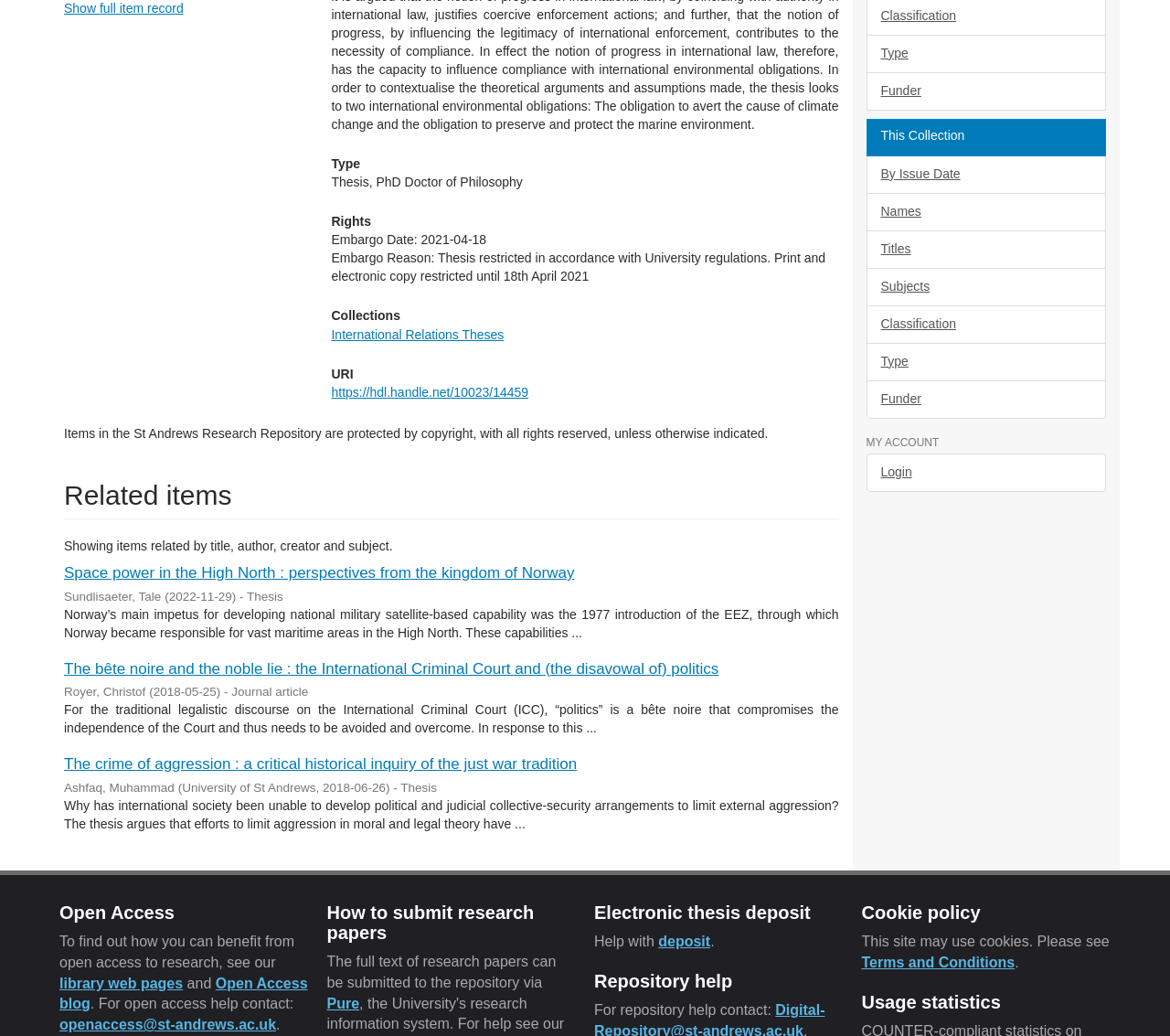Find the bounding box coordinates for the HTML element specified by: "Names".

[0.74, 0.186, 0.945, 0.223]